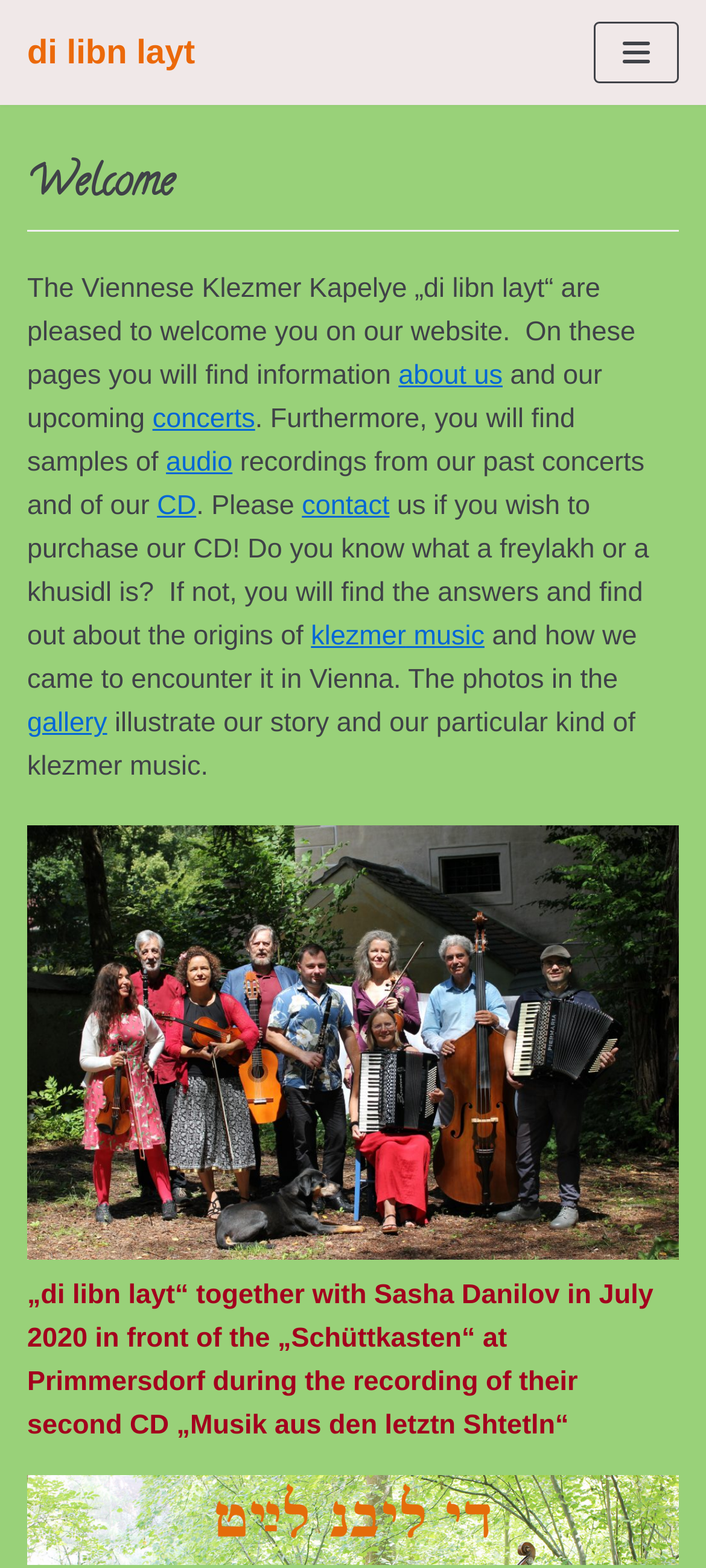Please predict the bounding box coordinates of the element's region where a click is necessary to complete the following instruction: "go to about us". The coordinates should be represented by four float numbers between 0 and 1, i.e., [left, top, right, bottom].

[0.564, 0.23, 0.712, 0.25]